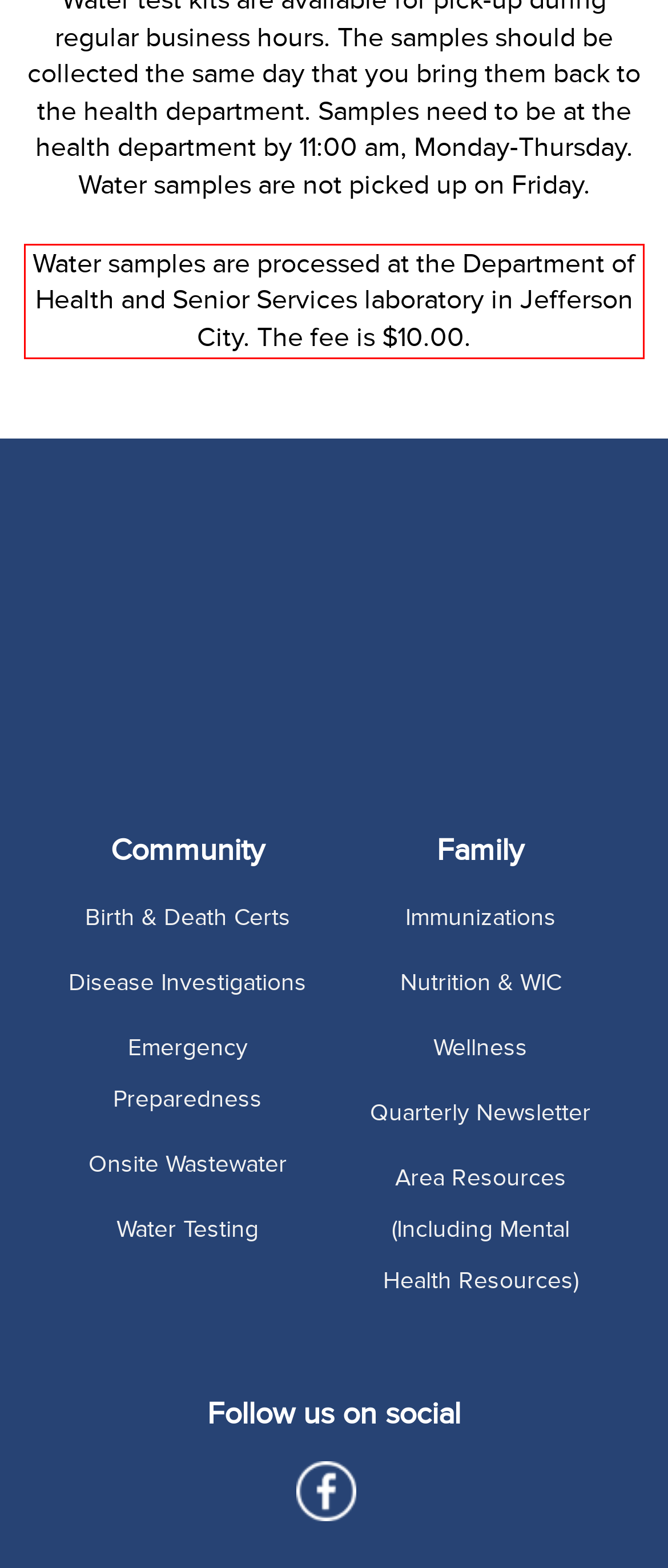Extract and provide the text found inside the red rectangle in the screenshot of the webpage.

Water samples are processed at the Department of Health and Senior Services laboratory in Jefferson City. The fee is $10.00.